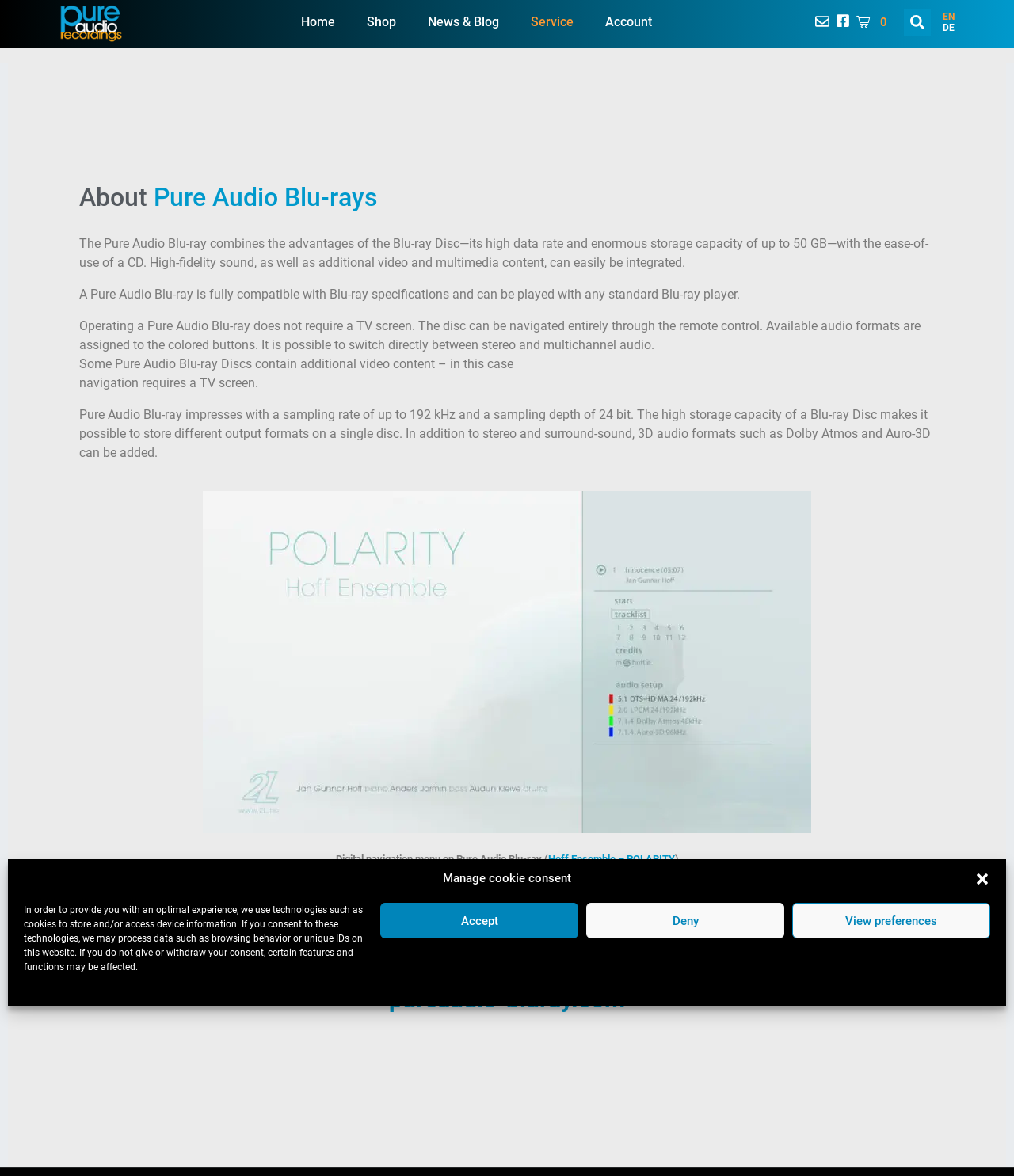Locate the bounding box coordinates of the element that needs to be clicked to carry out the instruction: "Visit the 'pureaudio-bluray.com' website". The coordinates should be given as four float numbers ranging from 0 to 1, i.e., [left, top, right, bottom].

[0.384, 0.838, 0.616, 0.862]